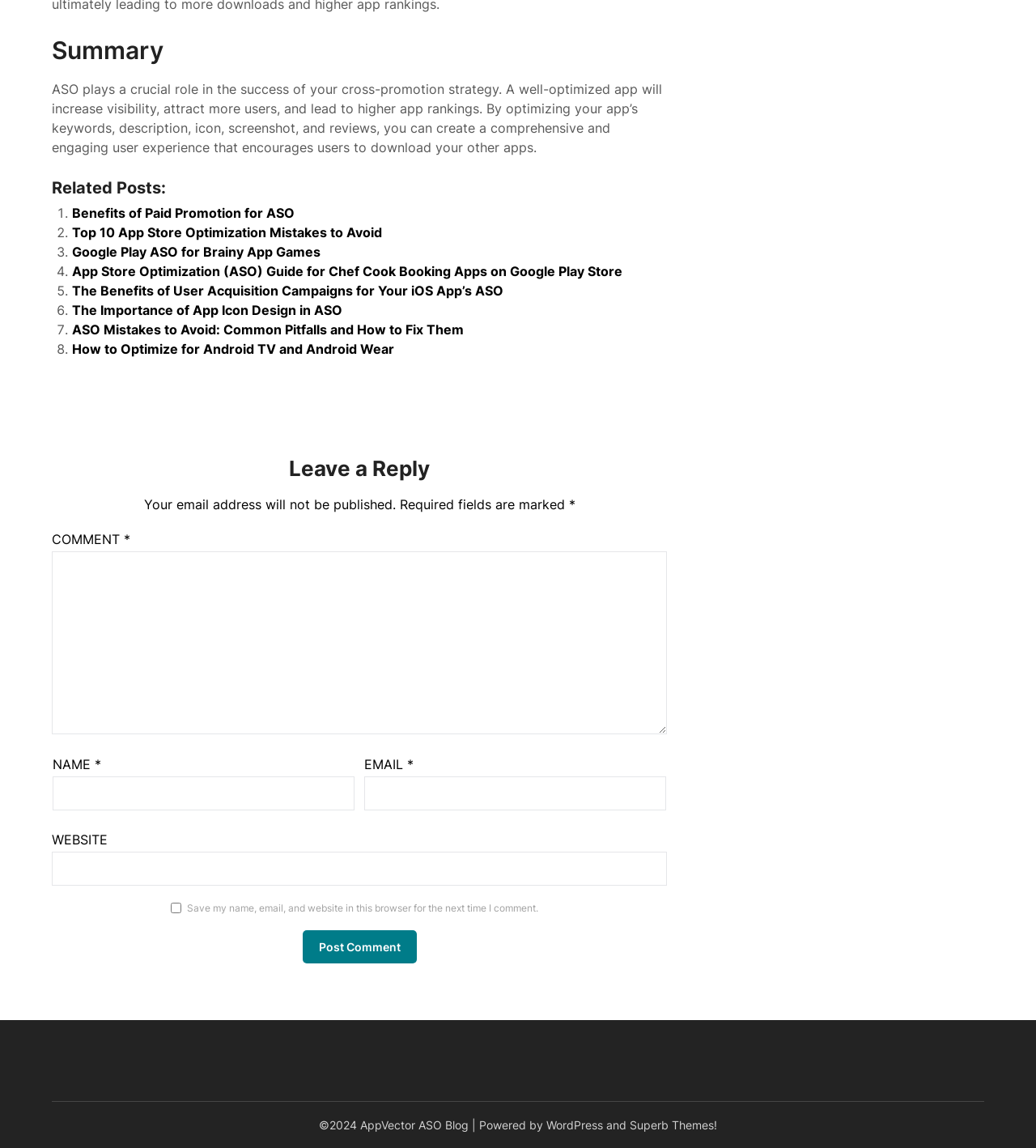Please provide the bounding box coordinates for the element that needs to be clicked to perform the instruction: "Search for something". The coordinates must consist of four float numbers between 0 and 1, formatted as [left, top, right, bottom].

None